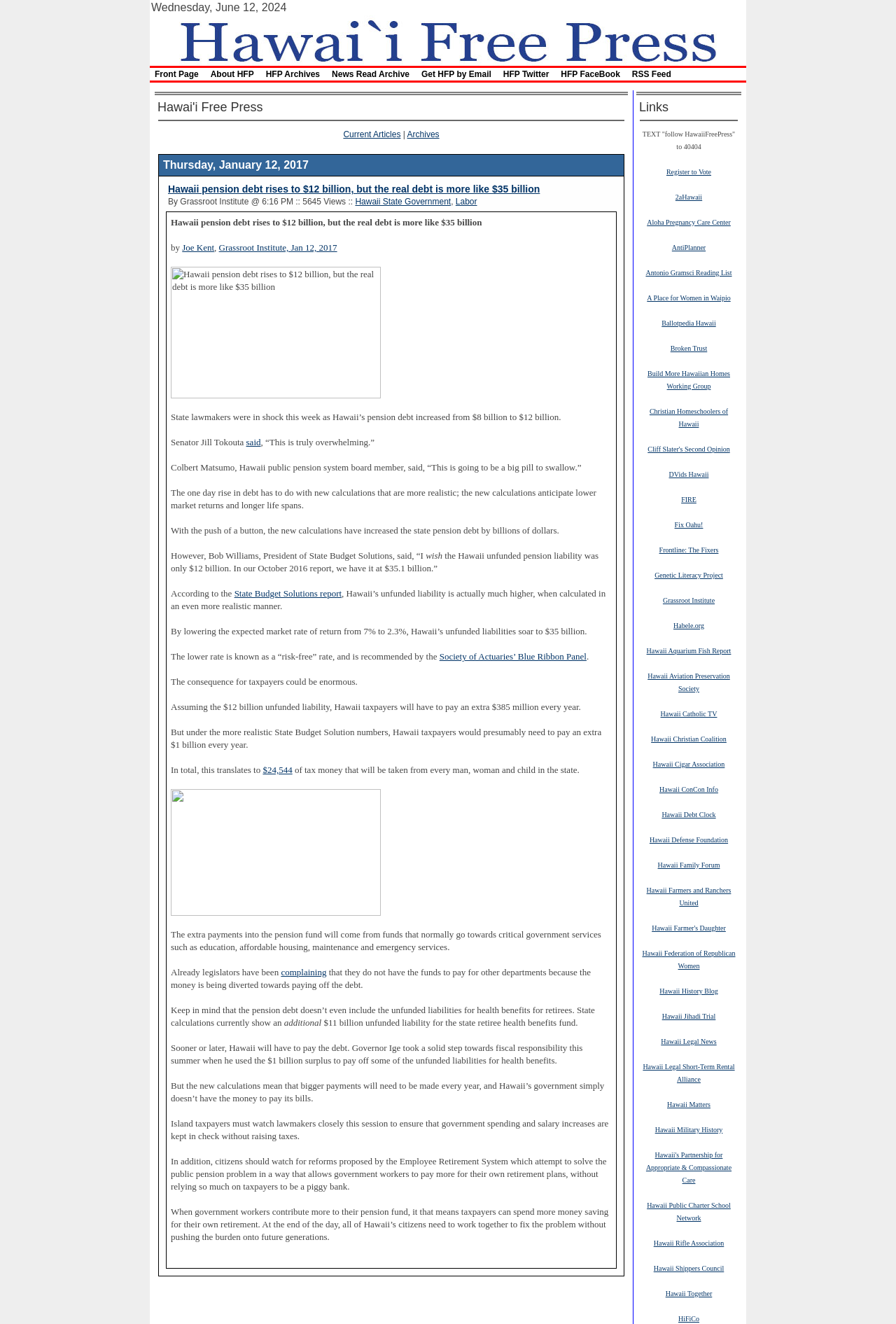Identify the bounding box coordinates for the region to click in order to carry out this instruction: "Click the link to read the article 'Hawaii pension debt rises to $12 billion, but the real debt is more like $35 billion'". Provide the coordinates using four float numbers between 0 and 1, formatted as [left, top, right, bottom].

[0.188, 0.139, 0.603, 0.147]